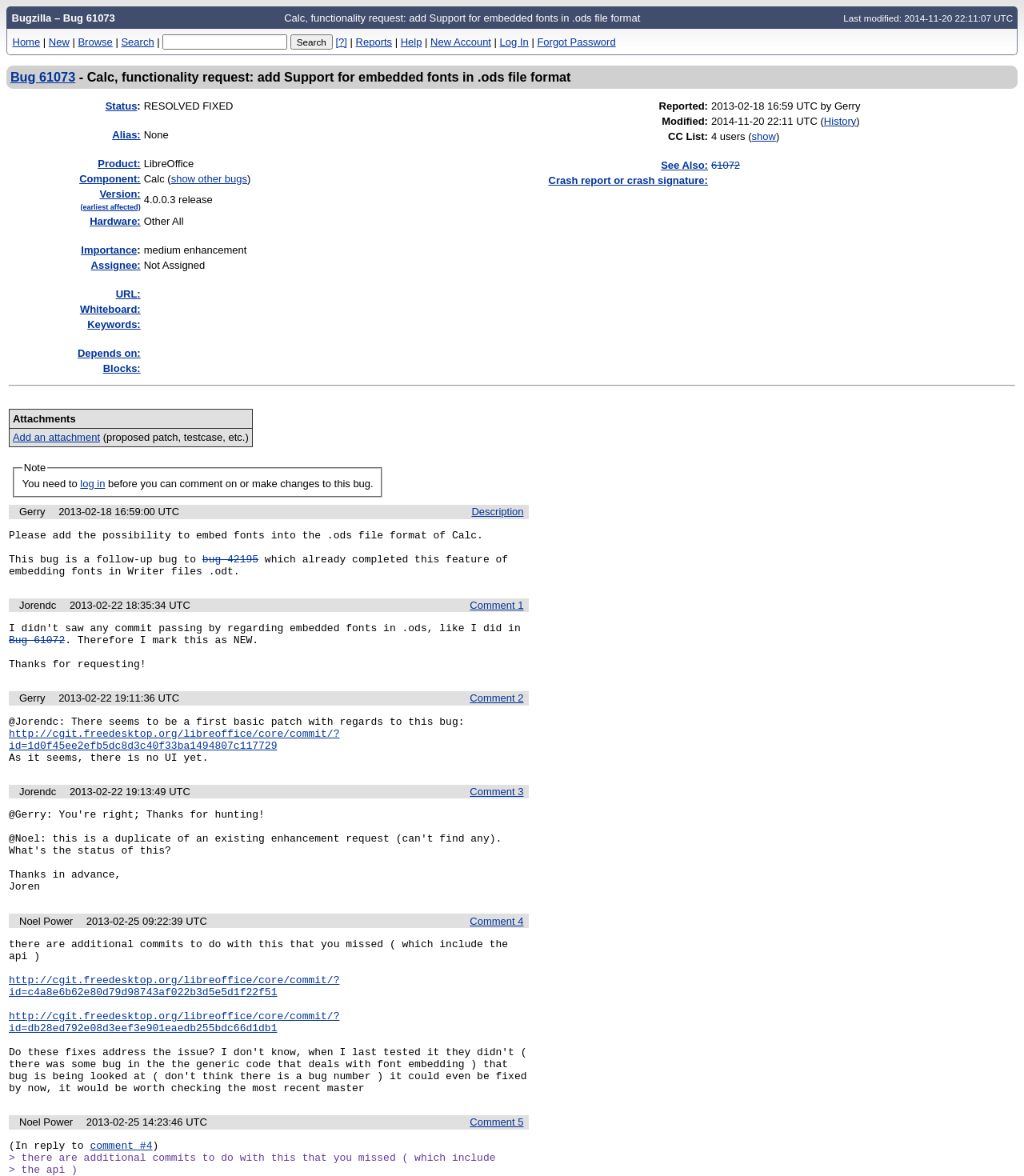Identify the bounding box coordinates of the clickable region required to complete the instruction: "Click the 'Home' link". The coordinates should be given as four float numbers within the range of 0 and 1, i.e., [left, top, right, bottom].

None